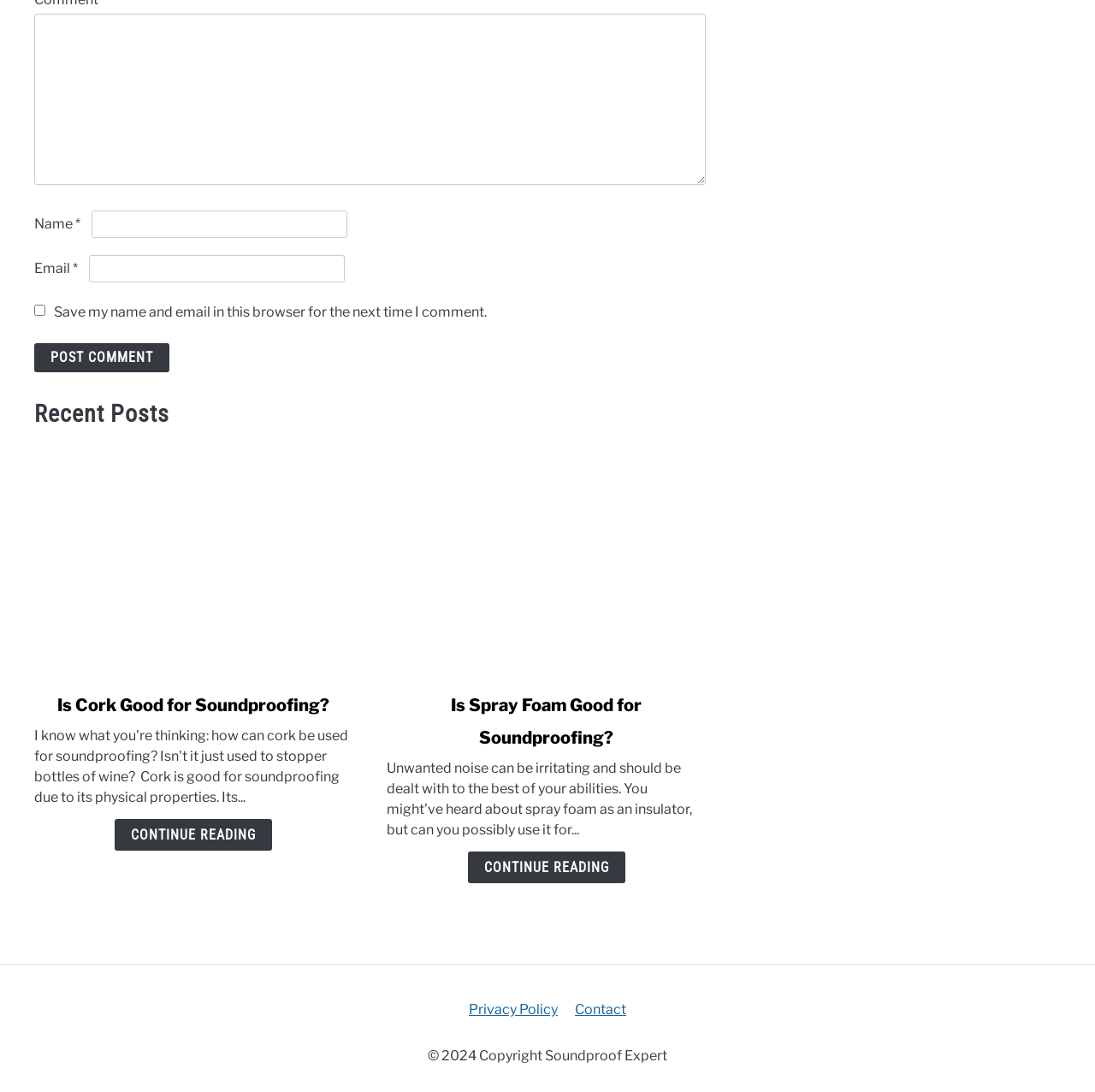Predict the bounding box of the UI element based on this description: "Contact".

[0.525, 0.917, 0.572, 0.931]